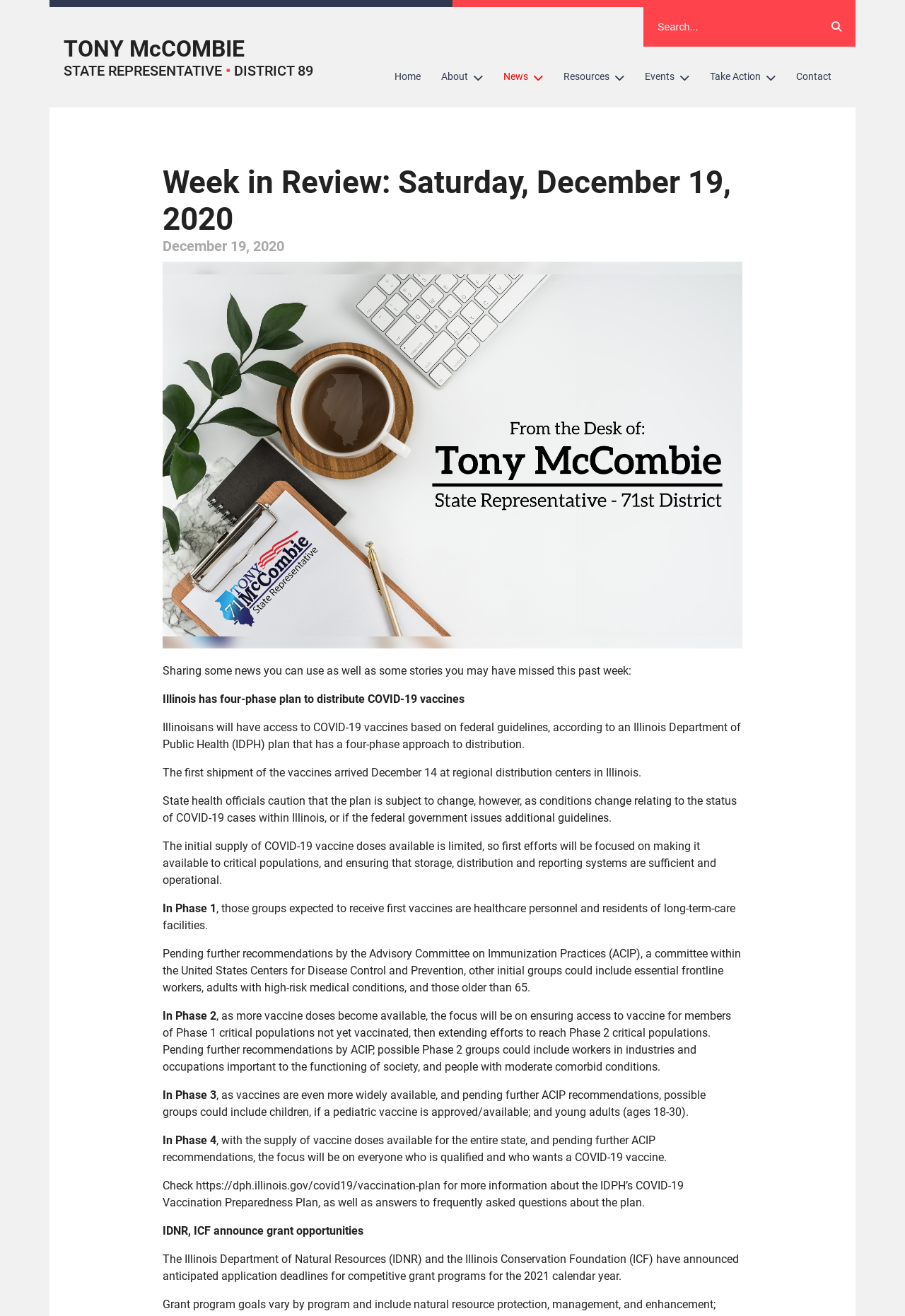What is the focus of Phase 1 of the vaccine distribution plan? Refer to the image and provide a one-word or short phrase answer.

Healthcare personnel and long-term-care facilities